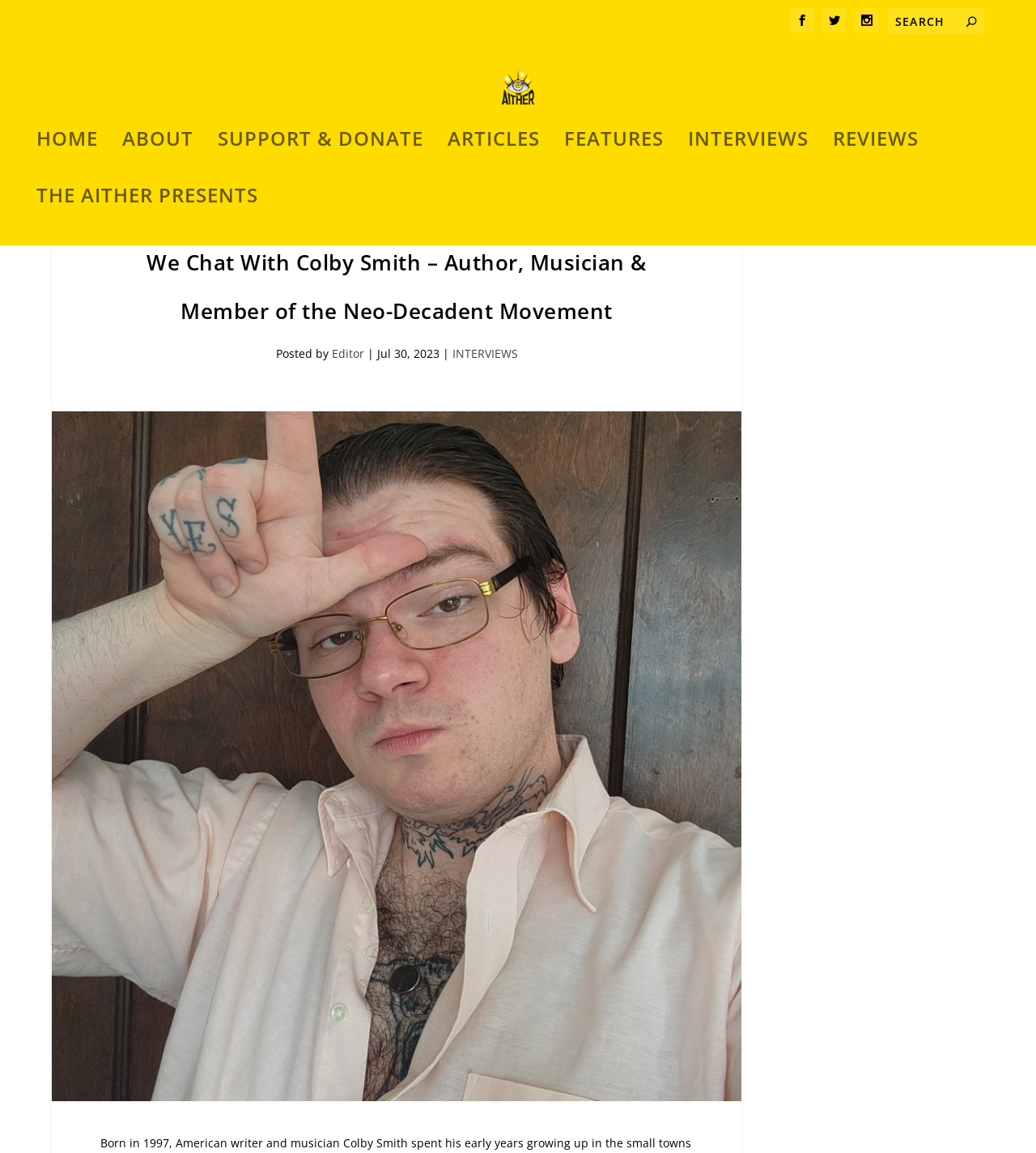How many social media links are there?
Look at the screenshot and give a one-word or phrase answer.

3